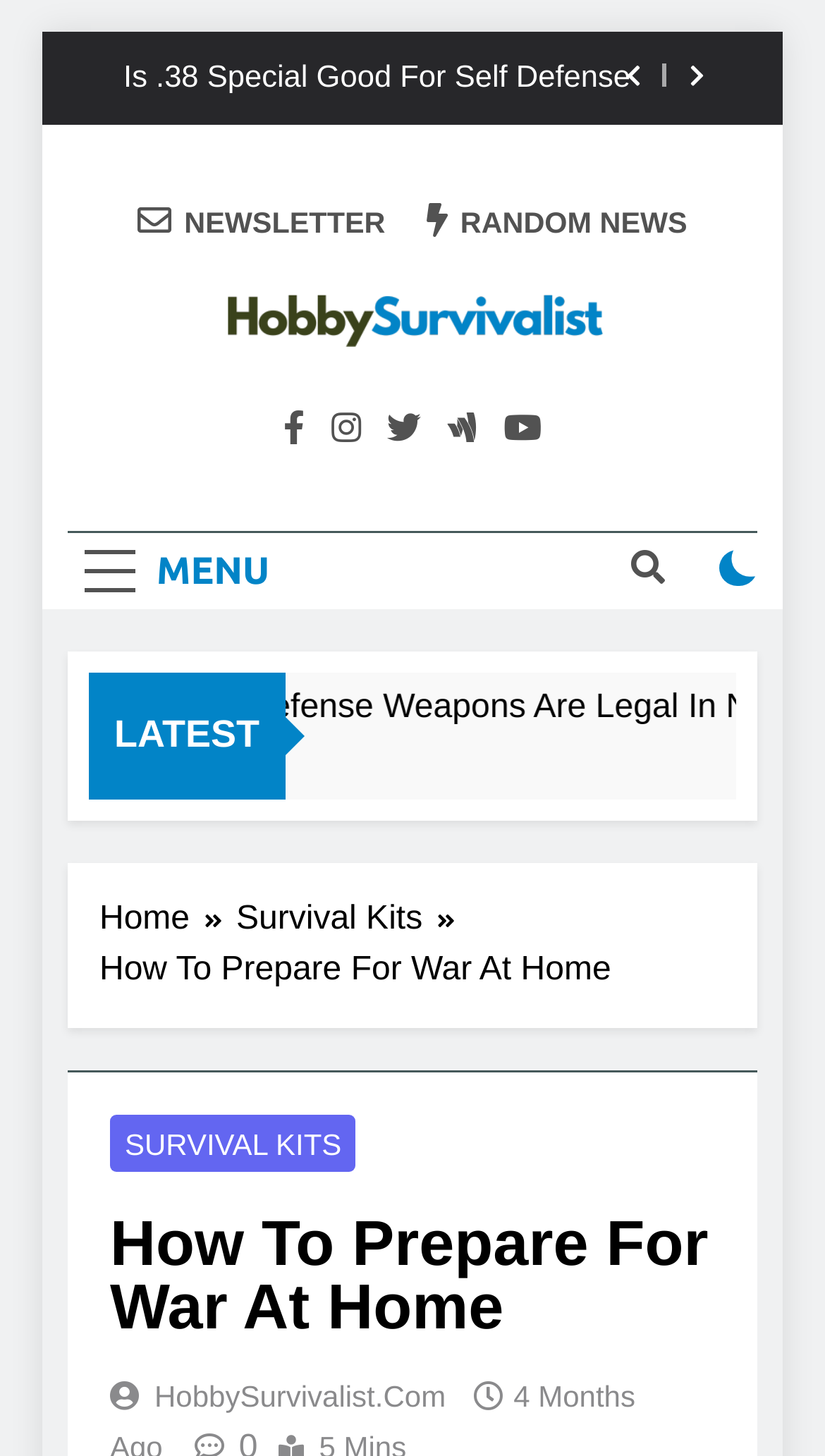For the element described, predict the bounding box coordinates as (top-left x, top-left y, bottom-right x, bottom-right y). All values should be between 0 and 1. Element description: Survival Kits

[0.286, 0.614, 0.569, 0.649]